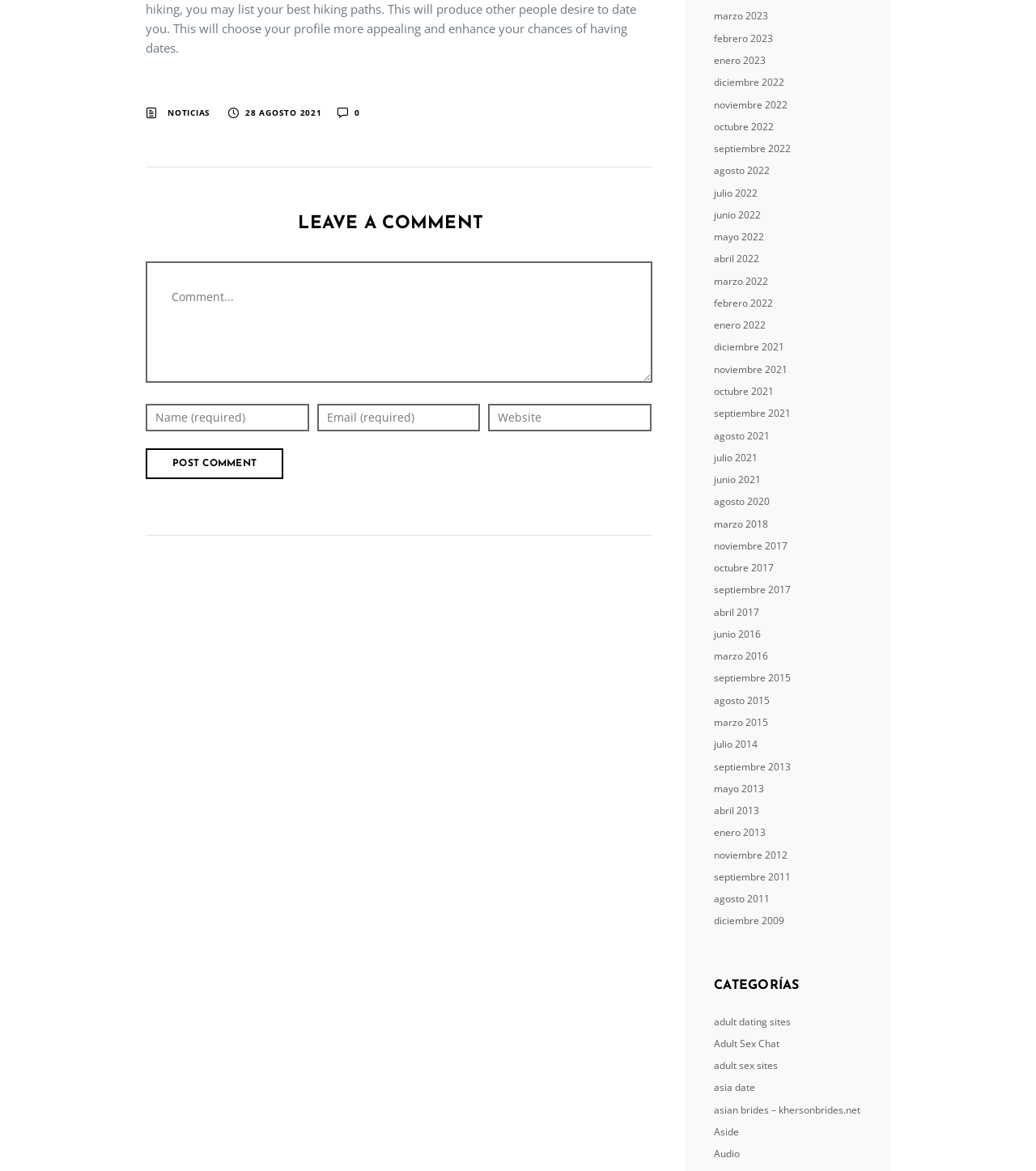Predict the bounding box coordinates of the area that should be clicked to accomplish the following instruction: "Click on the 'Post Comment' button". The bounding box coordinates should consist of four float numbers between 0 and 1, i.e., [left, top, right, bottom].

[0.141, 0.383, 0.273, 0.409]